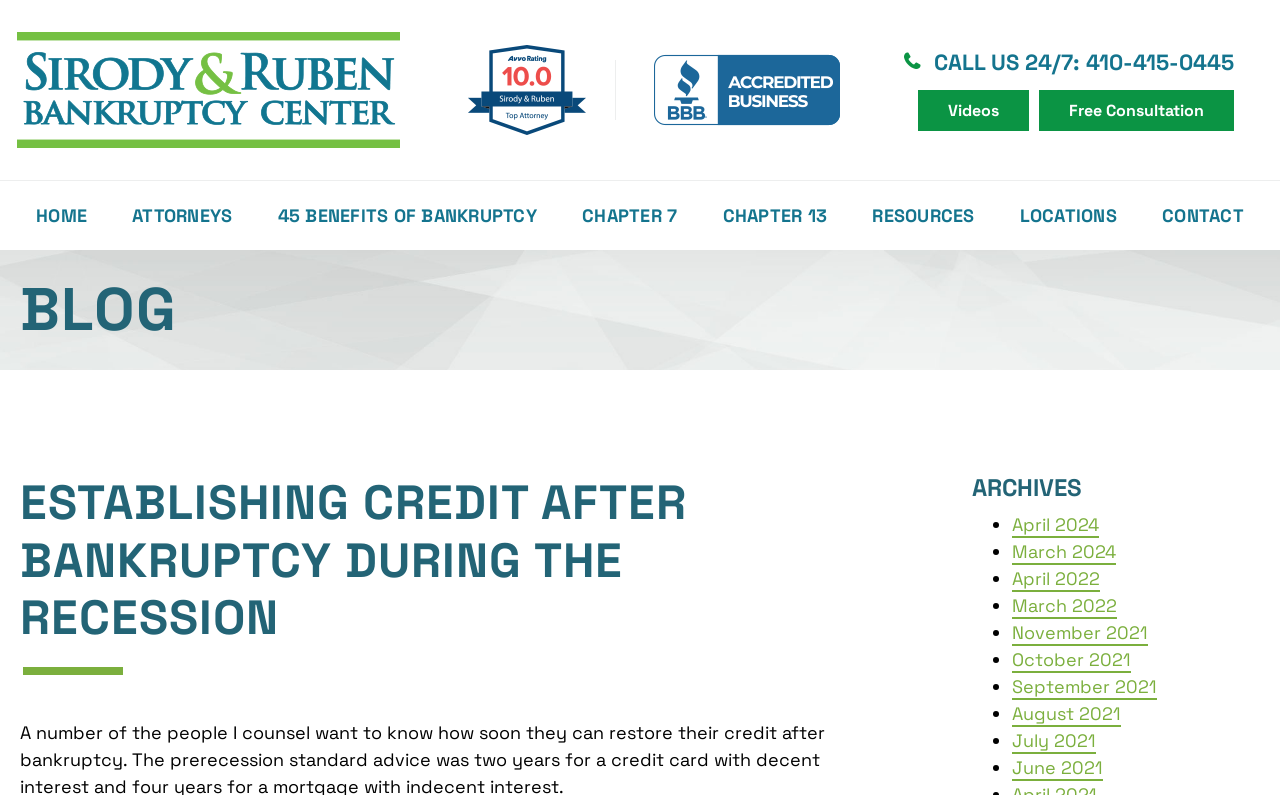Highlight the bounding box coordinates of the element that should be clicked to carry out the following instruction: "Click on the Sirody & Ruben Bankruptcy Center logo". The coordinates must be given as four float numbers ranging from 0 to 1, i.e., [left, top, right, bottom].

[0.012, 0.04, 0.312, 0.186]